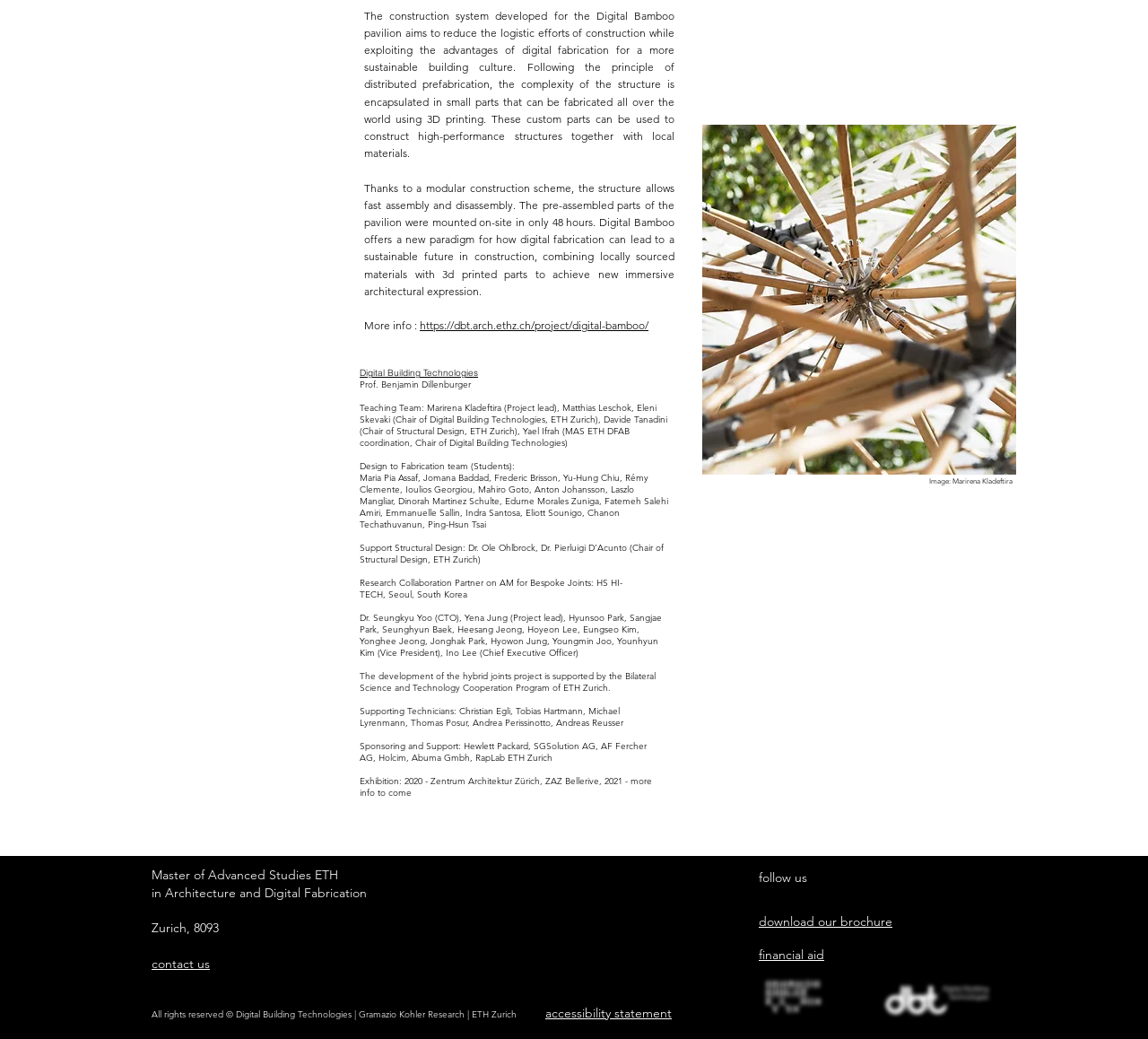What is the name of the pavilion?
Provide an in-depth and detailed explanation in response to the question.

The name of the pavilion is mentioned in the first paragraph of the webpage, which describes the construction system developed for the Digital Bamboo pavilion.